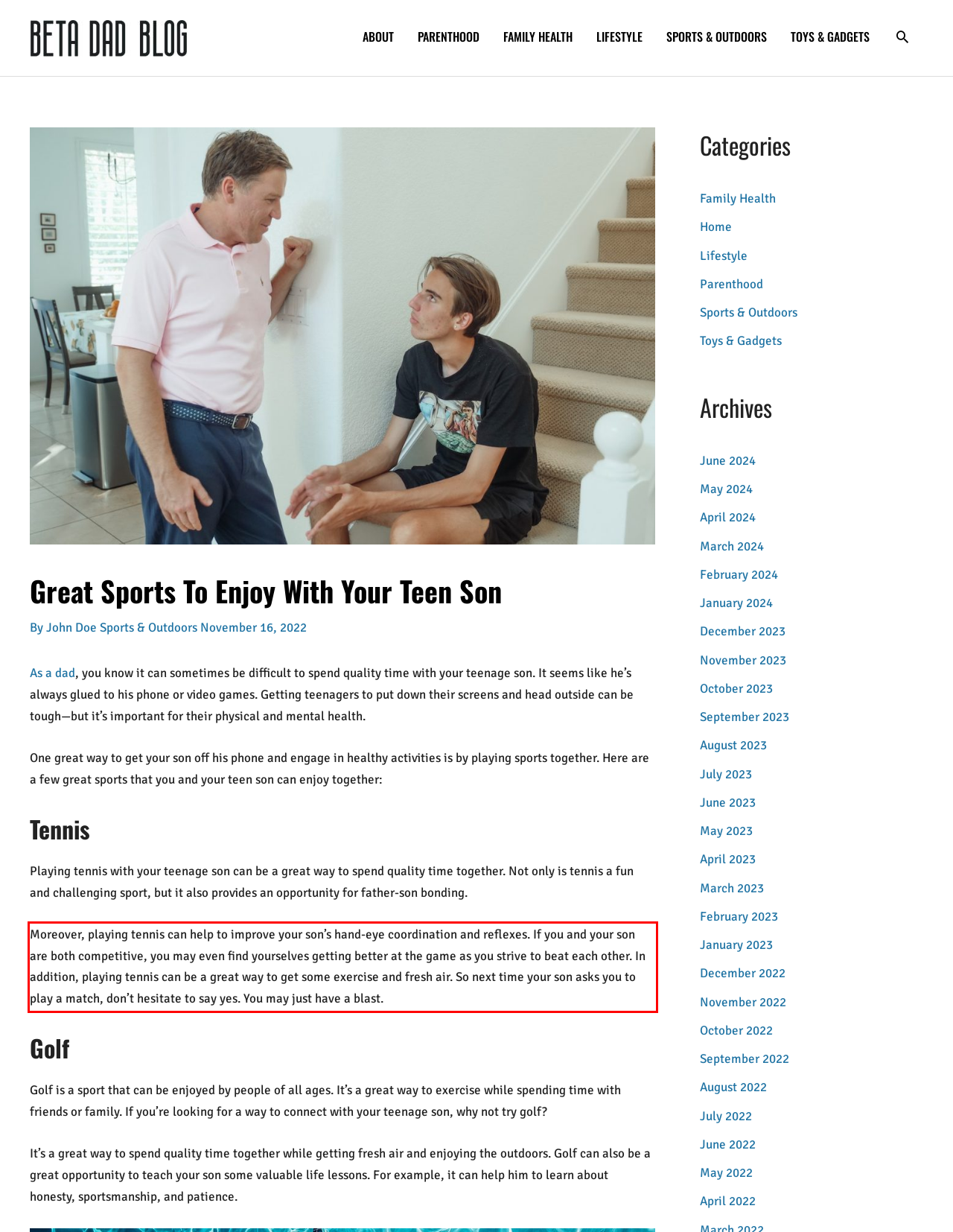Examine the screenshot of the webpage, locate the red bounding box, and generate the text contained within it.

Moreover, playing tennis can help to improve your son’s hand-eye coordination and reflexes. If you and your son are both competitive, you may even find yourselves getting better at the game as you strive to beat each other. In addition, playing tennis can be a great way to get some exercise and fresh air. So next time your son asks you to play a match, don’t hesitate to say yes. You may just have a blast.